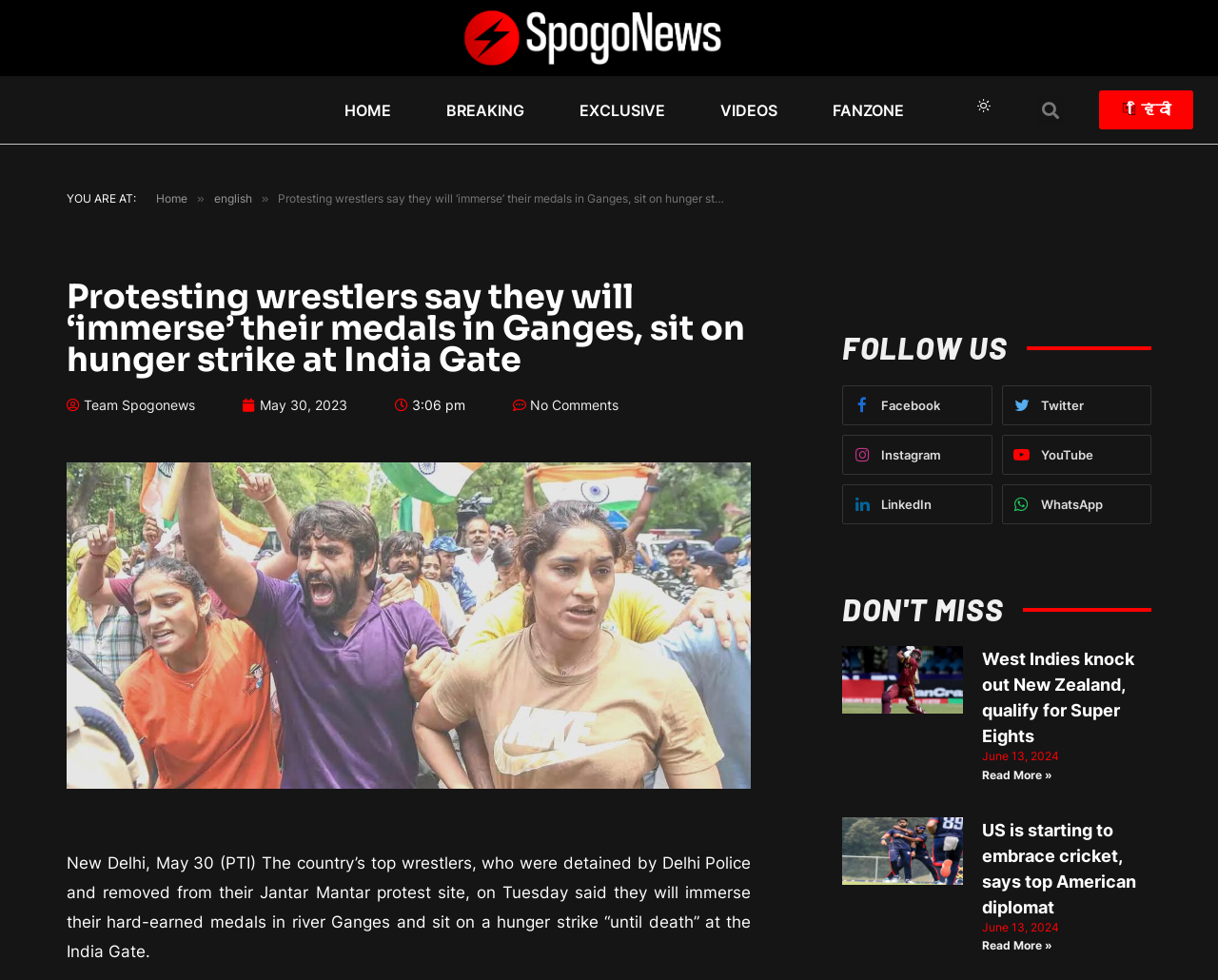Please find the bounding box coordinates of the element that needs to be clicked to perform the following instruction: "Read the article about West Indies knocking out New Zealand". The bounding box coordinates should be four float numbers between 0 and 1, represented as [left, top, right, bottom].

[0.806, 0.662, 0.931, 0.761]